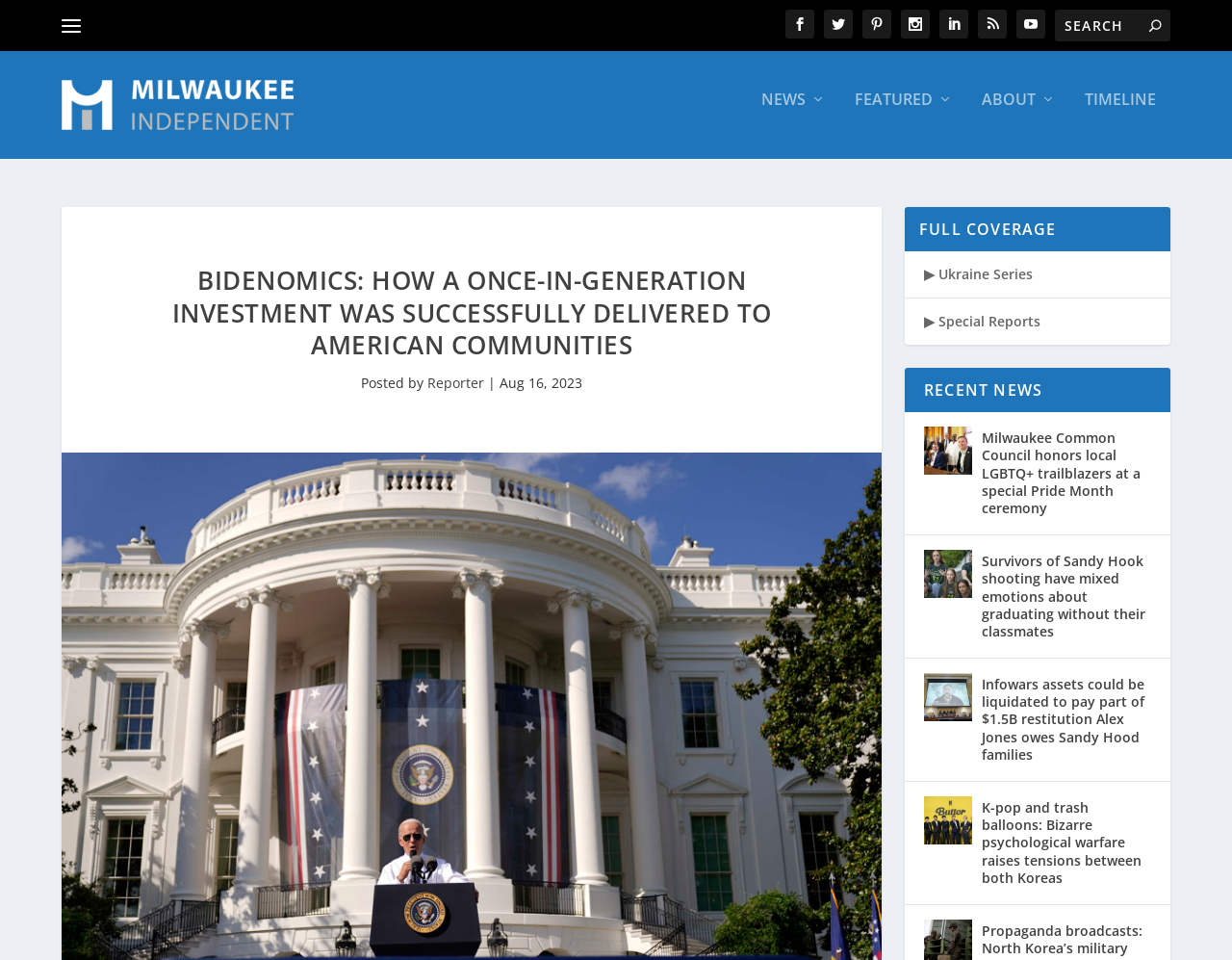Pinpoint the bounding box coordinates of the element that must be clicked to accomplish the following instruction: "Read about Ukraine Series". The coordinates should be in the format of four float numbers between 0 and 1, i.e., [left, top, right, bottom].

[0.75, 0.264, 0.838, 0.283]